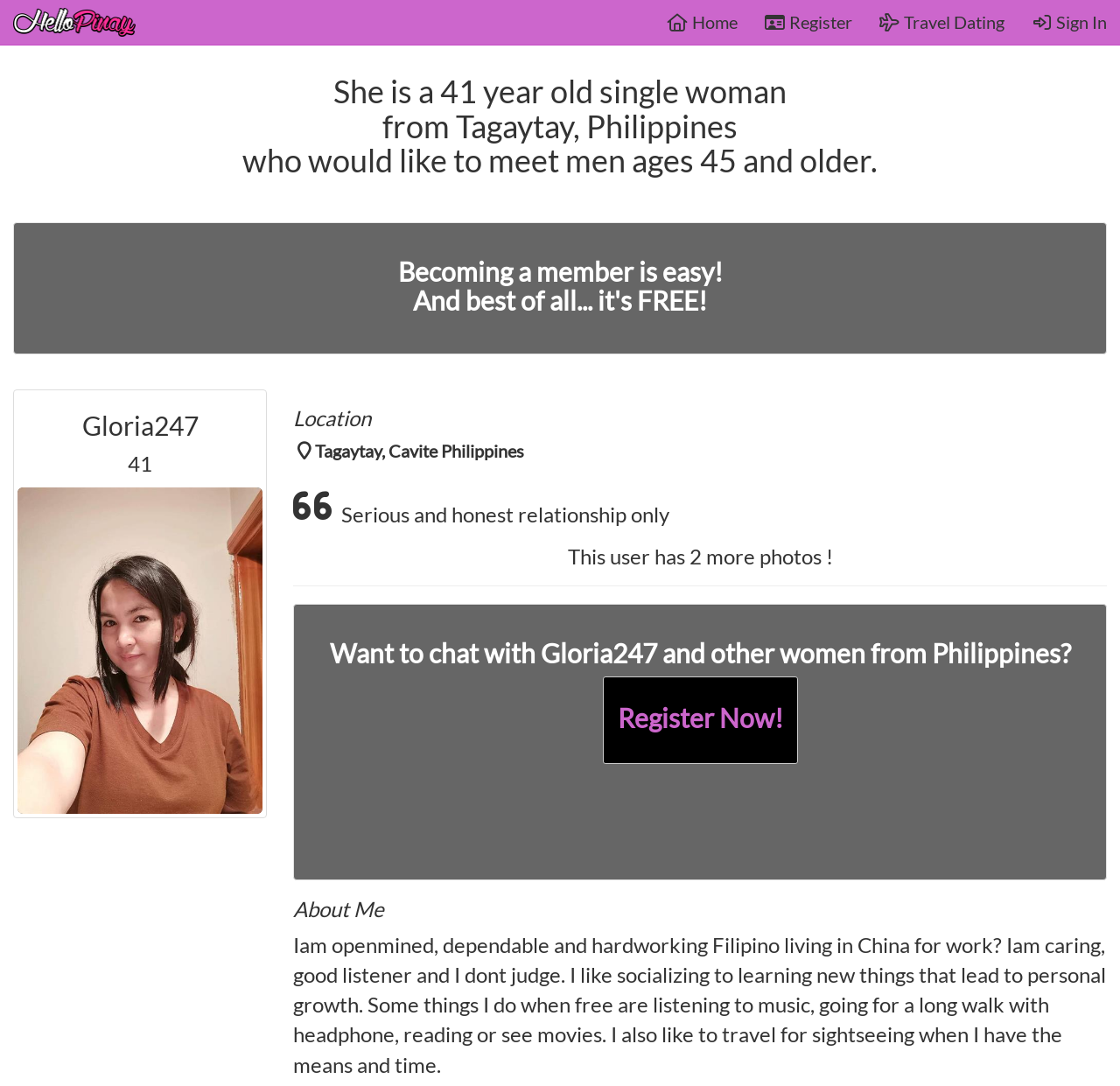What is required to chat with Gloria247?
Provide a well-explained and detailed answer to the question.

According to the webpage, users need to register to chat with Gloria247, as indicated by the 'Register Now!' link and the heading 'Want to chat with Gloria247 and other women from Philippines?'.